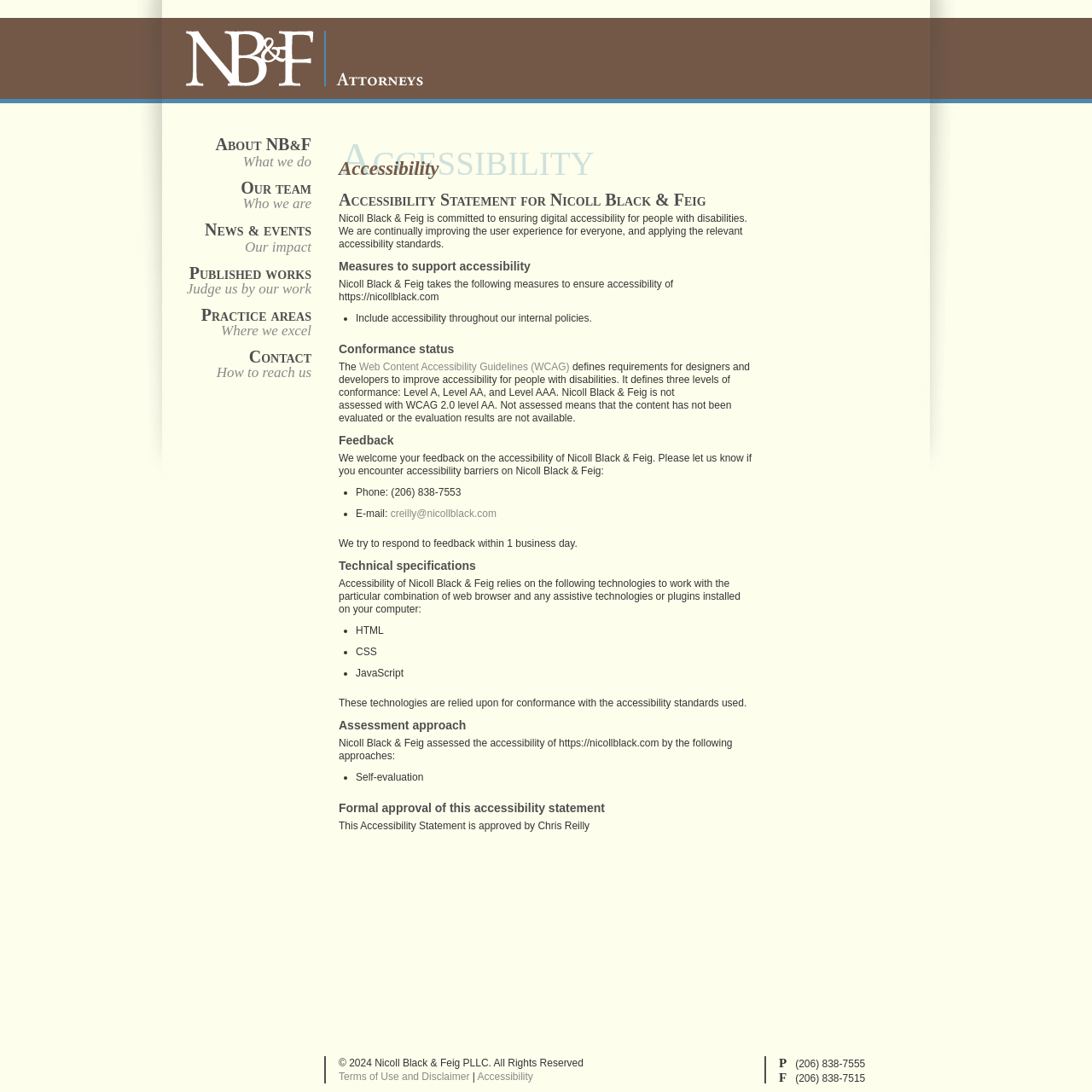Who approved the accessibility statement?
Refer to the image and offer an in-depth and detailed answer to the question.

The webpage states that the accessibility statement was approved by Chris Reilly, as mentioned in the 'Formal approval of this accessibility statement' section.